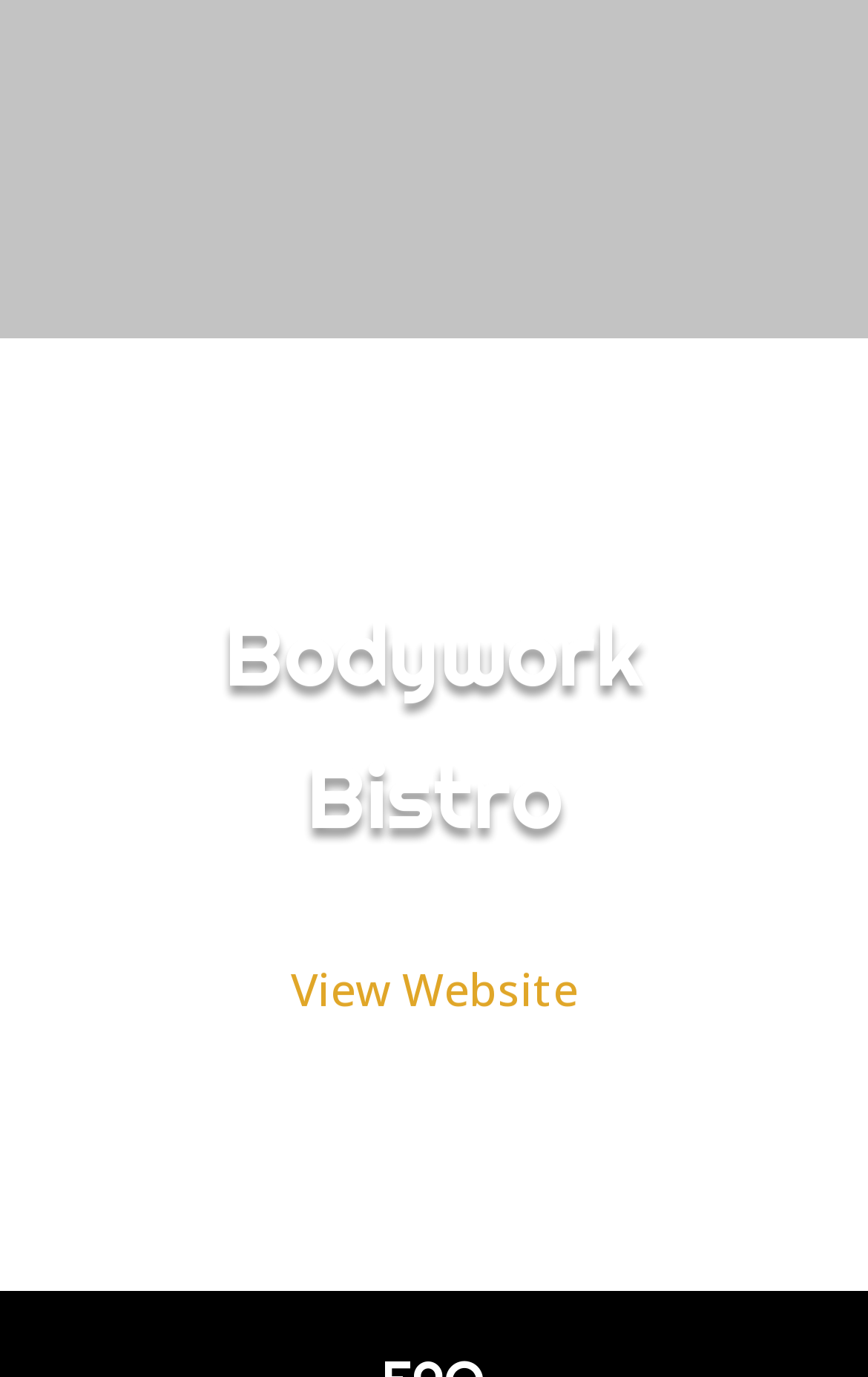Look at the image and write a detailed answer to the question: 
What is the name of the website?

The name of the website can be found in the heading element with the text 'World Beatnix' which is a child of the LayoutTable element.